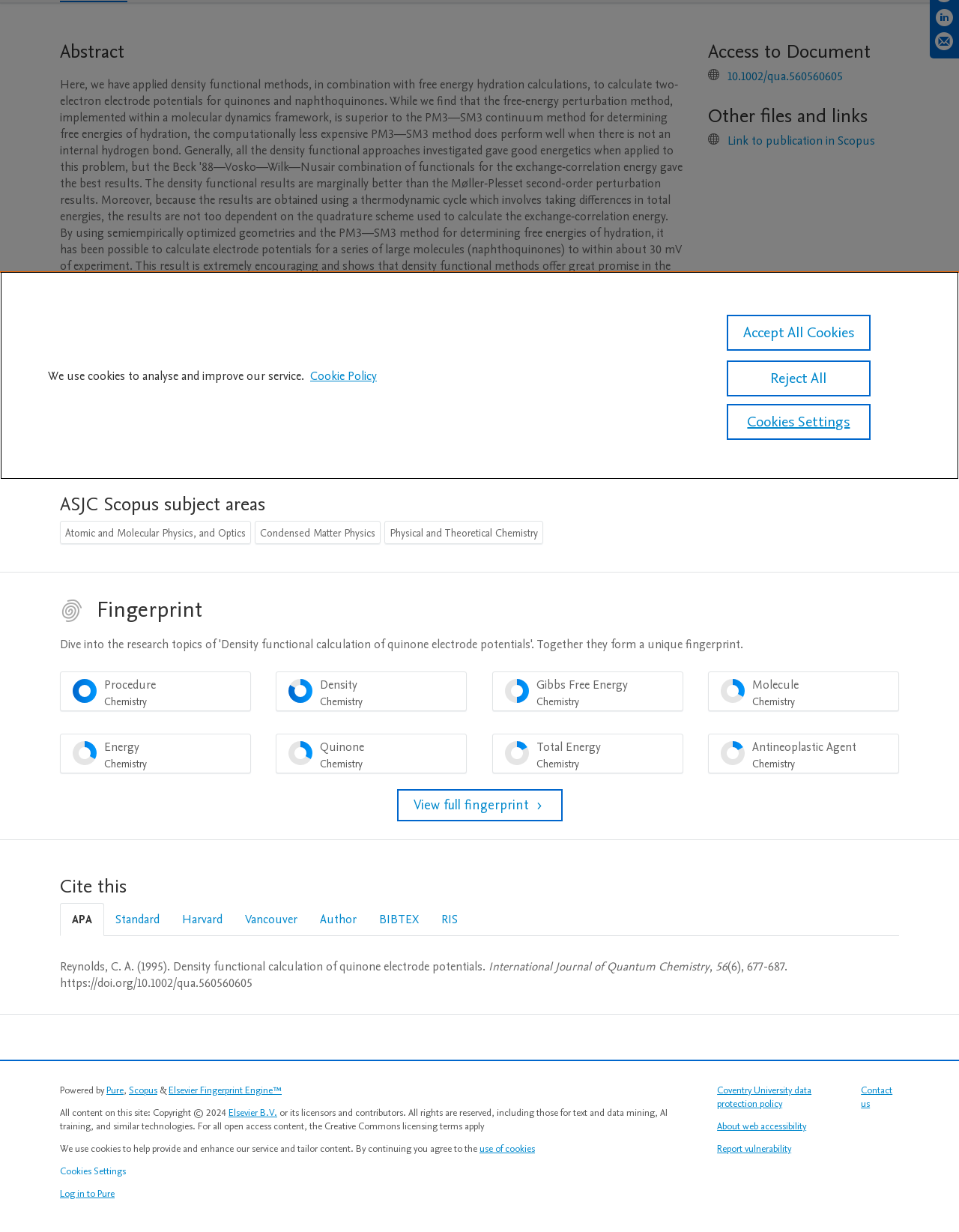Based on the element description Business, identify the bounding box of the UI element in the given webpage screenshot. The coordinates should be in the format (top-left x, top-left y, bottom-right x, bottom-right y) and must be between 0 and 1.

None